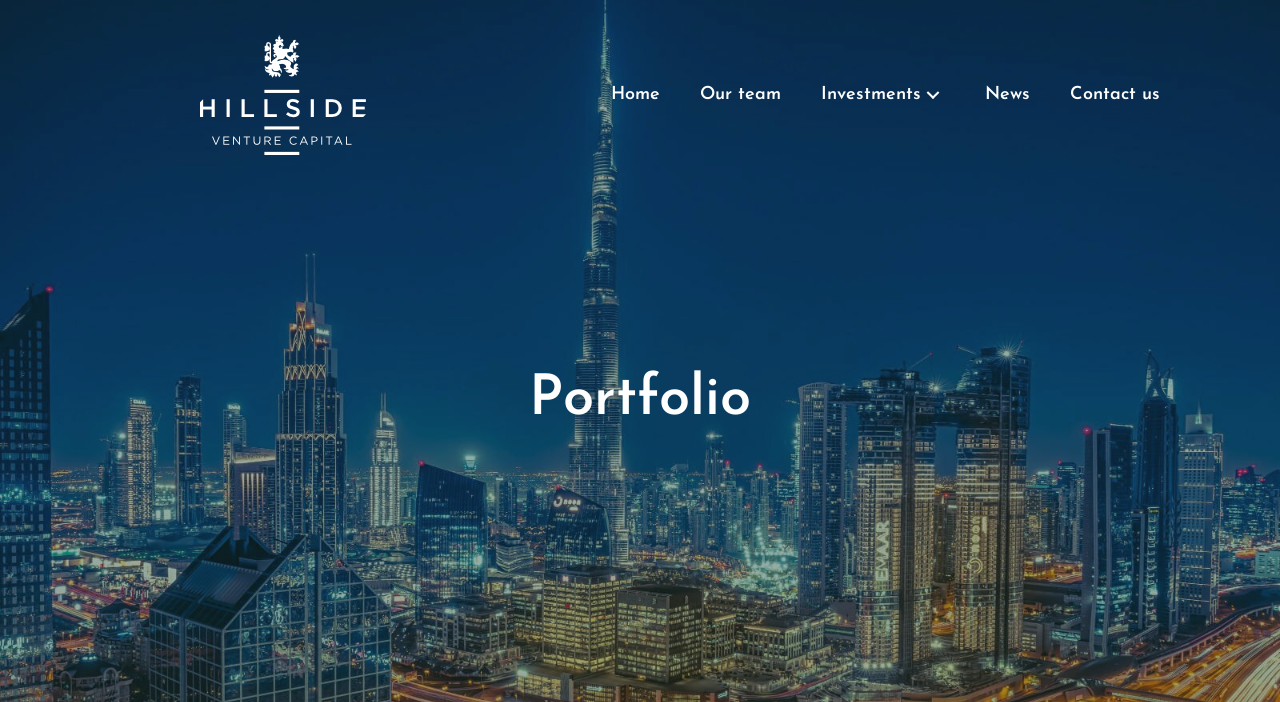Determine the bounding box coordinates for the HTML element described here: "Our team".

[0.539, 0.102, 0.618, 0.168]